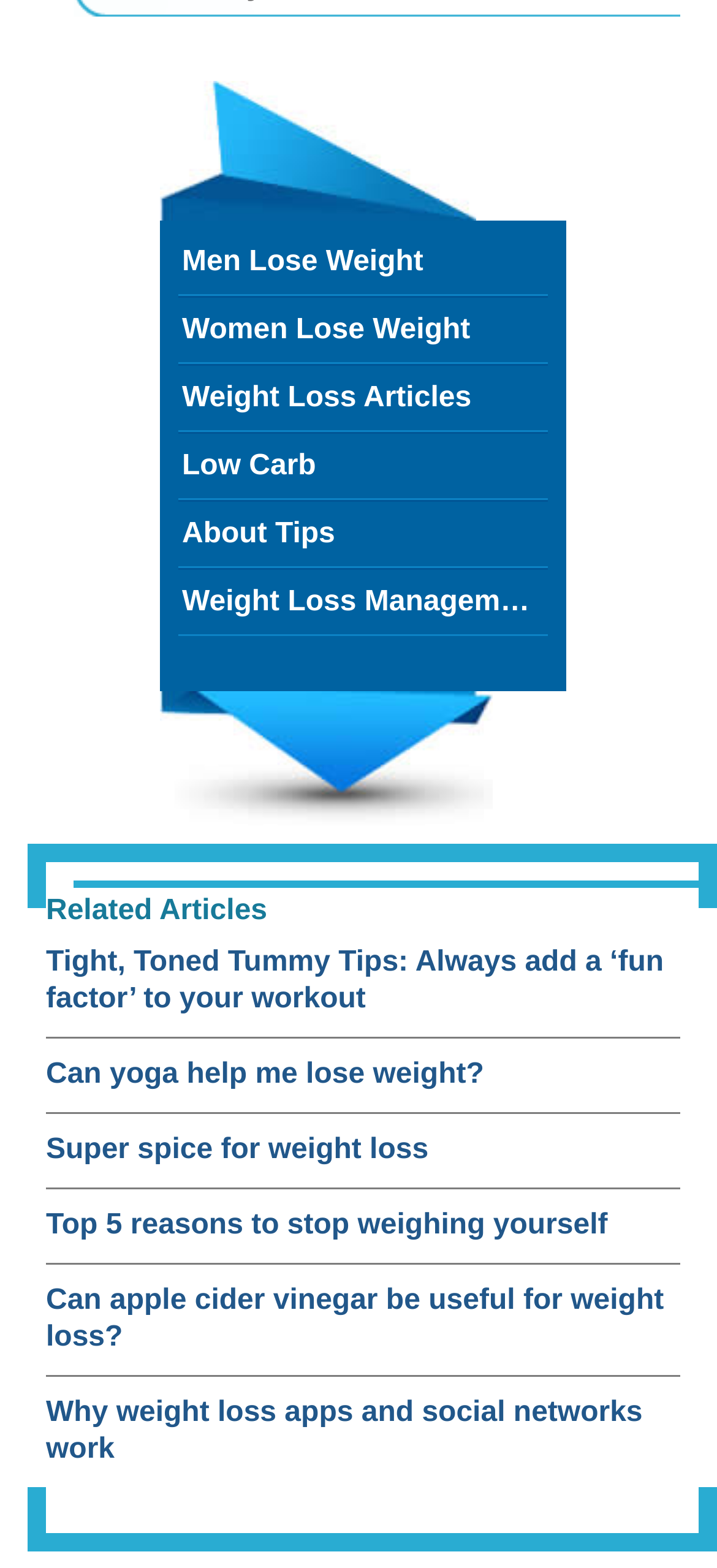Determine the bounding box coordinates of the element that should be clicked to execute the following command: "Click on Men Lose Weight".

[0.249, 0.147, 0.764, 0.189]